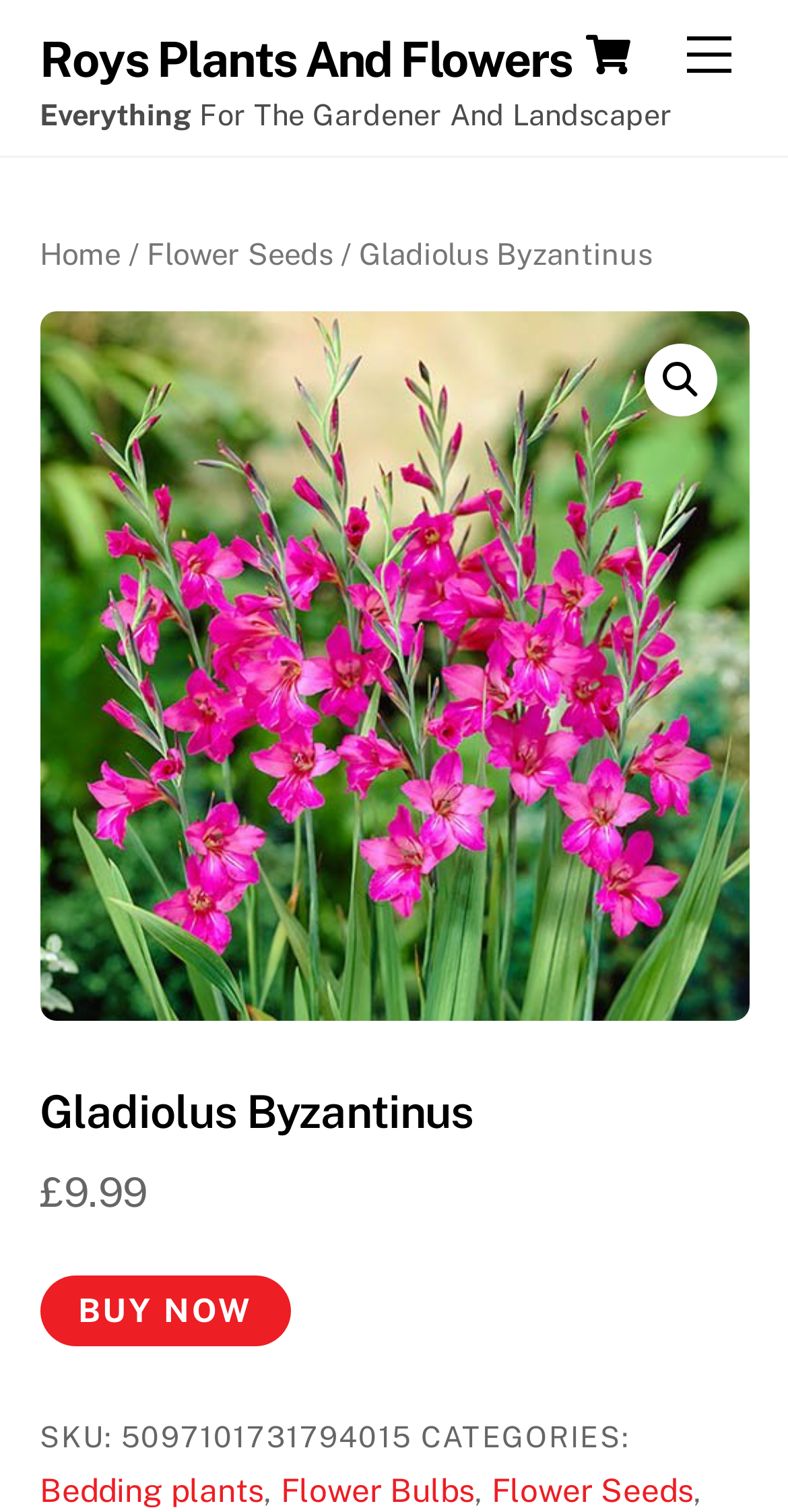Please indicate the bounding box coordinates for the clickable area to complete the following task: "View shopping cart". The coordinates should be specified as four float numbers between 0 and 1, i.e., [left, top, right, bottom].

[0.719, 0.009, 0.822, 0.063]